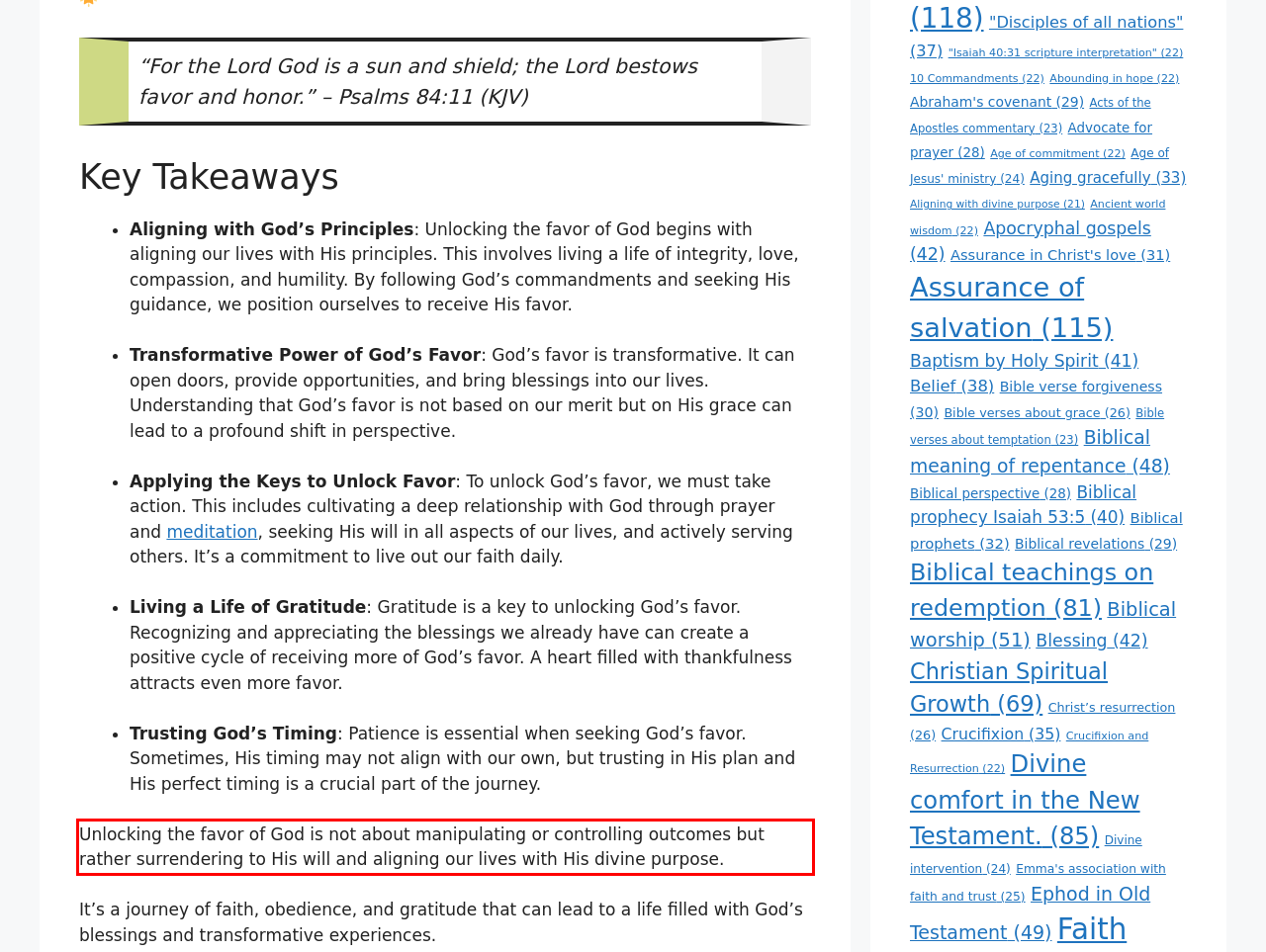Identify the text within the red bounding box on the webpage screenshot and generate the extracted text content.

Unlocking the favor of God is not about manipulating or controlling outcomes but rather surrendering to His will and aligning our lives with His divine purpose.